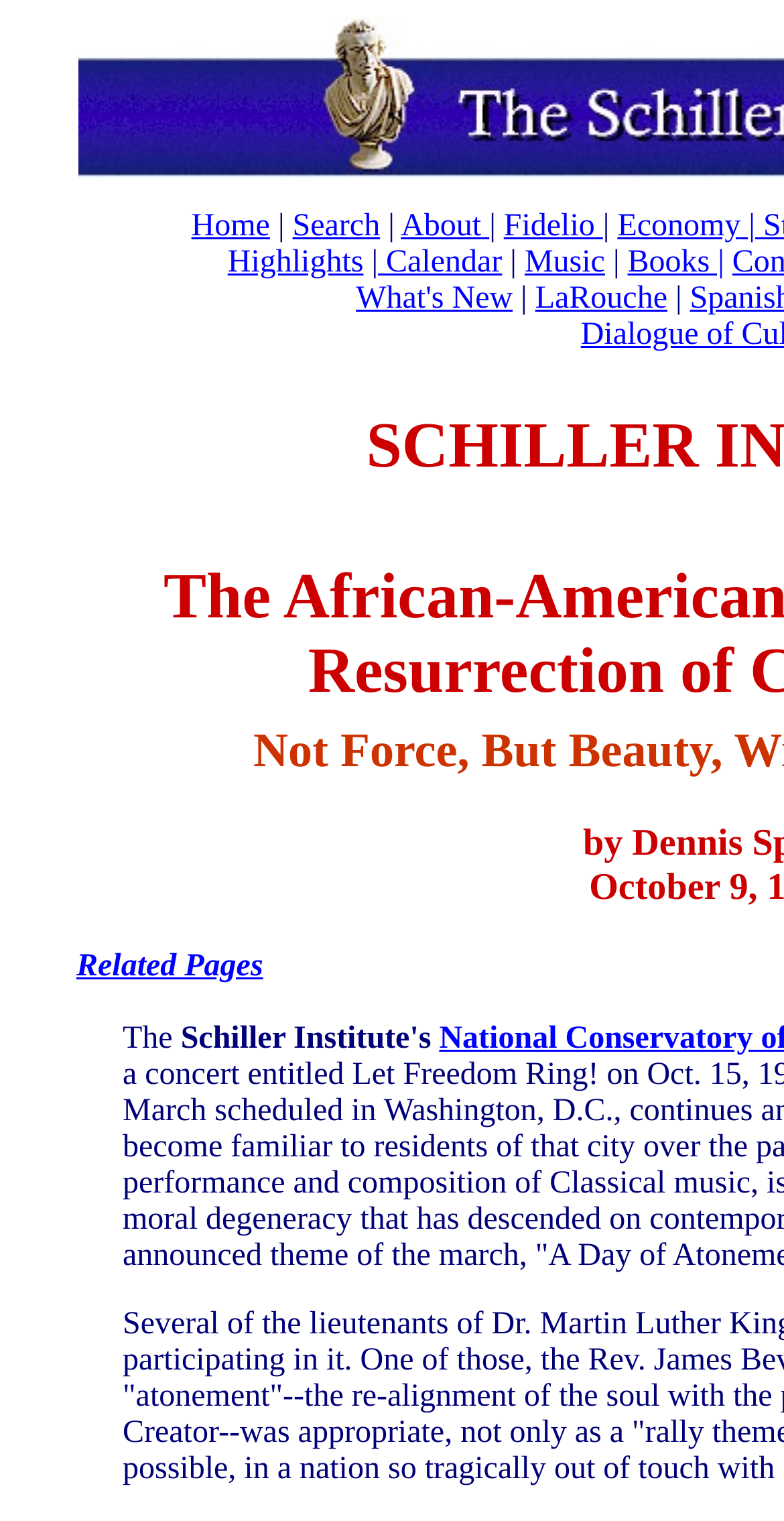What is the last link in the top menu bar?
Please look at the screenshot and answer using one word or phrase.

Music